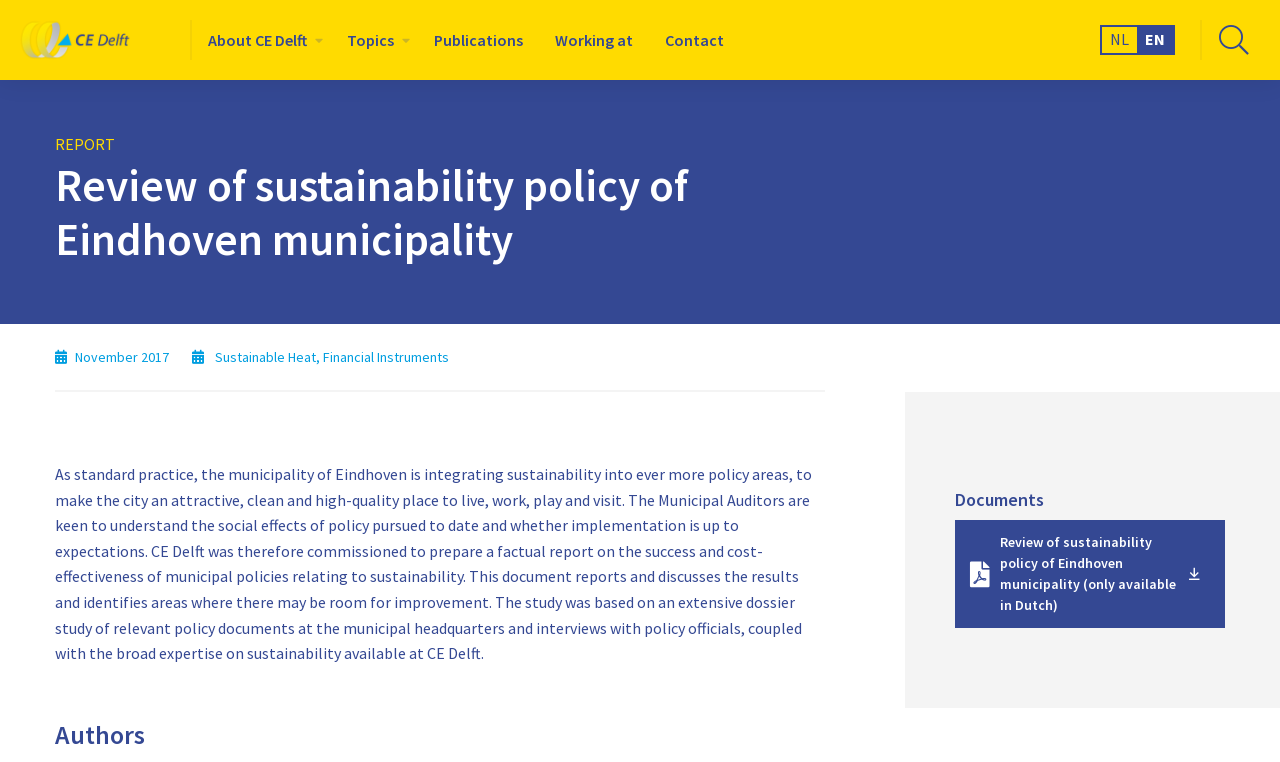Describe every aspect of the webpage in a detailed manner.

The webpage is about the review of sustainability policy of Eindhoven municipality. At the top left corner, there is a logo of CE Delft, and next to it, a main menu navigation bar with five menu items: "About CE Delft", "Topics", "Publications", "Working at", and "Contact". 

On the top right corner, there are two language options: "NL" and "EN". A search icon is located at the top rightmost corner. 

Below the navigation bar, there is a heading that reads "Review of sustainability policy of Eindhoven municipality". Underneath, there is a report title "REPORT" and a date "November 2017". 

To the right of the date, there are three keywords: "Sustainable Heat", "Financial Instruments", and a comma separating them. 

A paragraph of text follows, describing the municipality of Eindhoven's efforts to integrate sustainability into its policies and the purpose of the report. 

Further down, there are two headings: "Authors" and "Documents". Under the "Documents" heading, there are two links: one to download the report and another to access the report in Dutch.